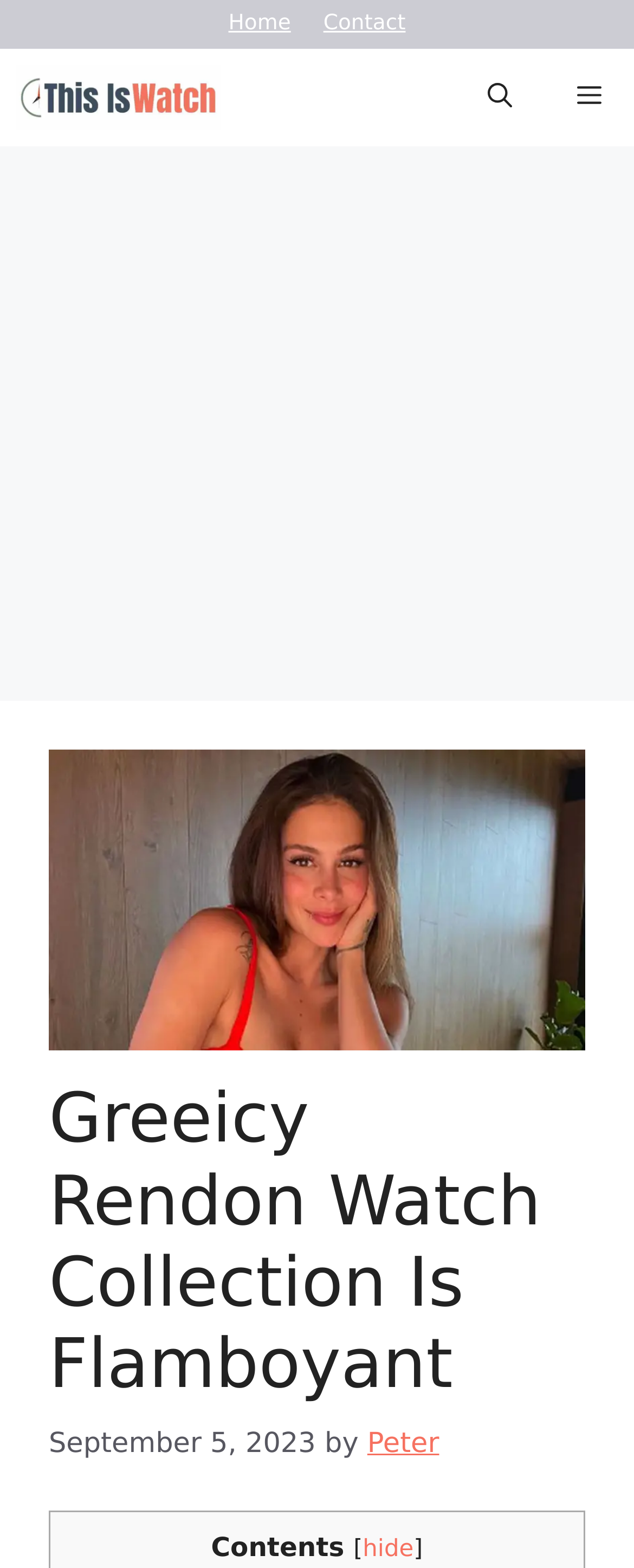Using the description "Home", predict the bounding box of the relevant HTML element.

[0.36, 0.007, 0.459, 0.023]